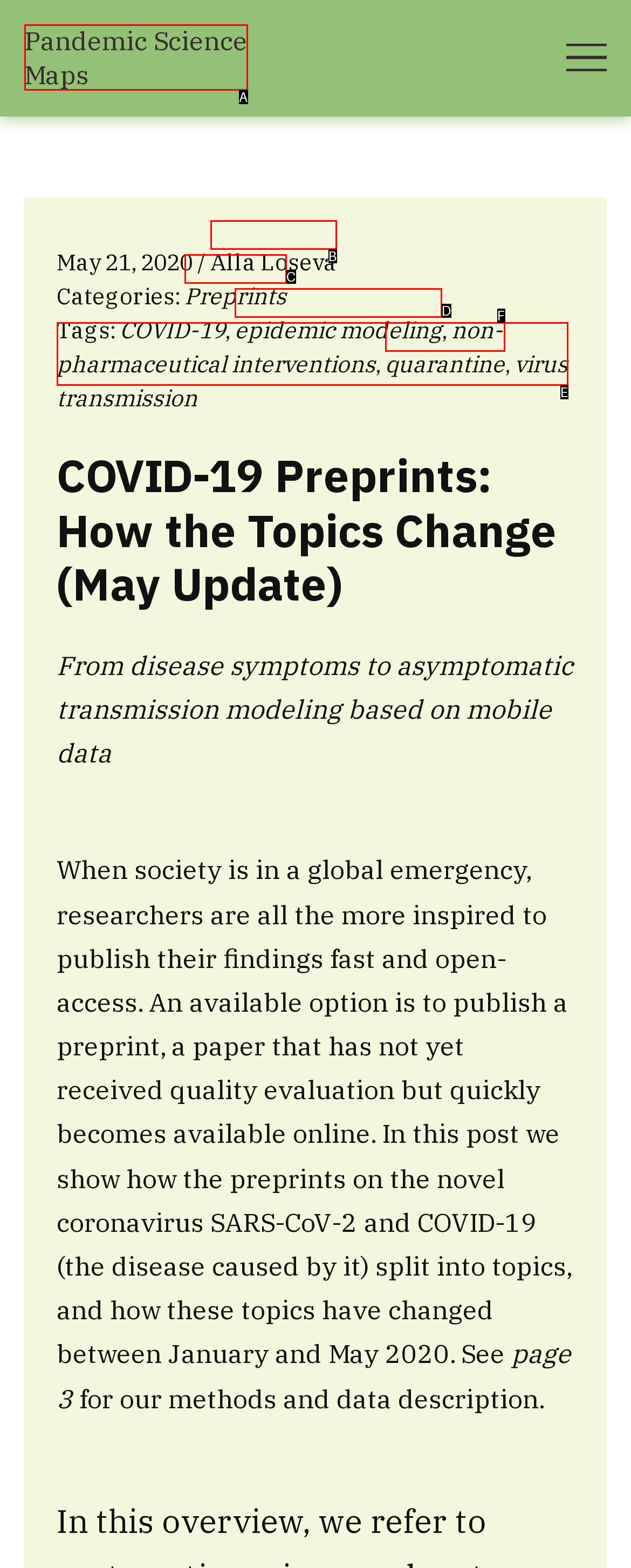Using the given description: epidemic modeling, identify the HTML element that corresponds best. Answer with the letter of the correct option from the available choices.

D